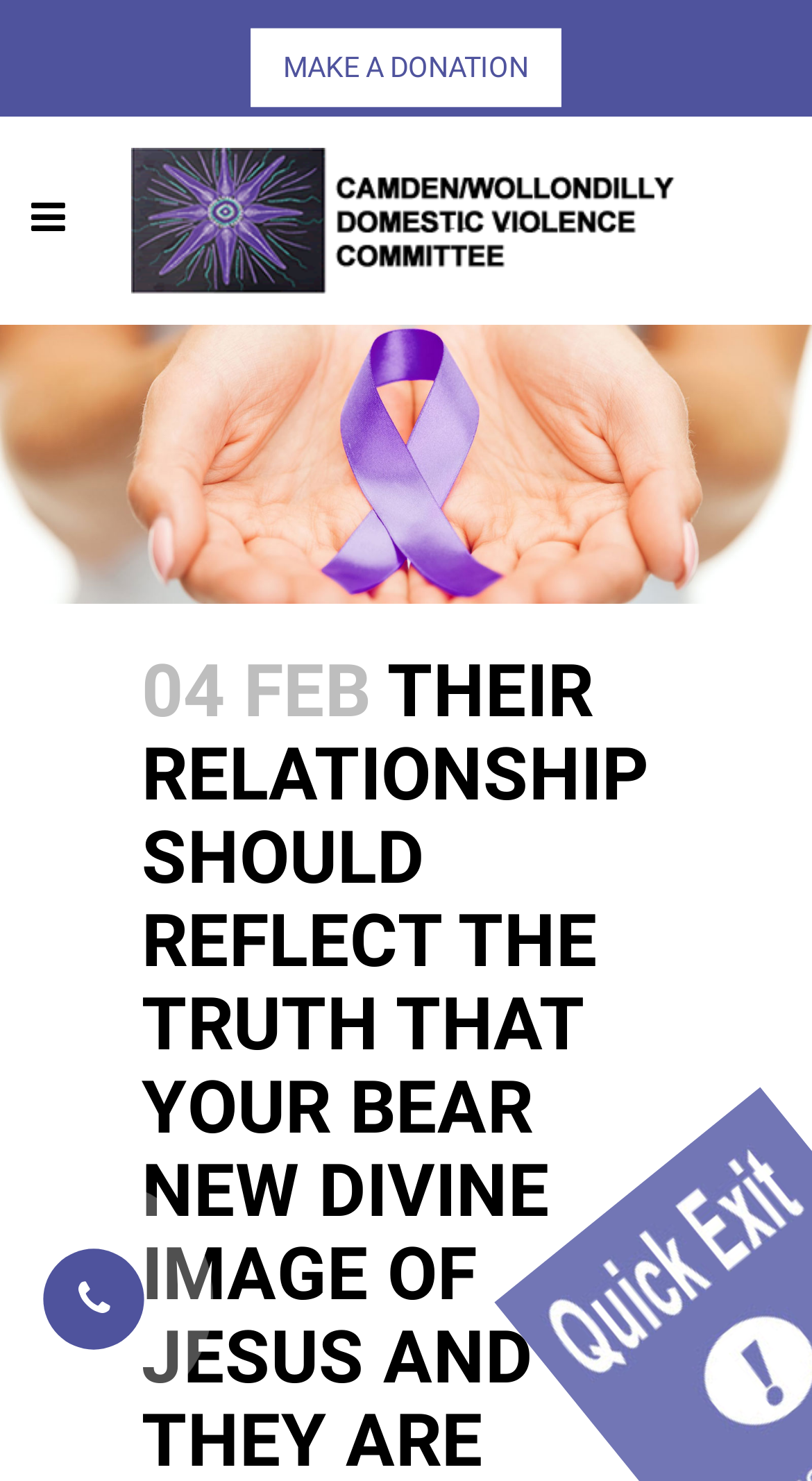Based on the element description Make A Donation, identify the bounding box of the UI element in the given webpage screenshot. The coordinates should be in the format (top-left x, top-left y, bottom-right x, bottom-right y) and must be between 0 and 1.

[0.322, 0.021, 0.678, 0.07]